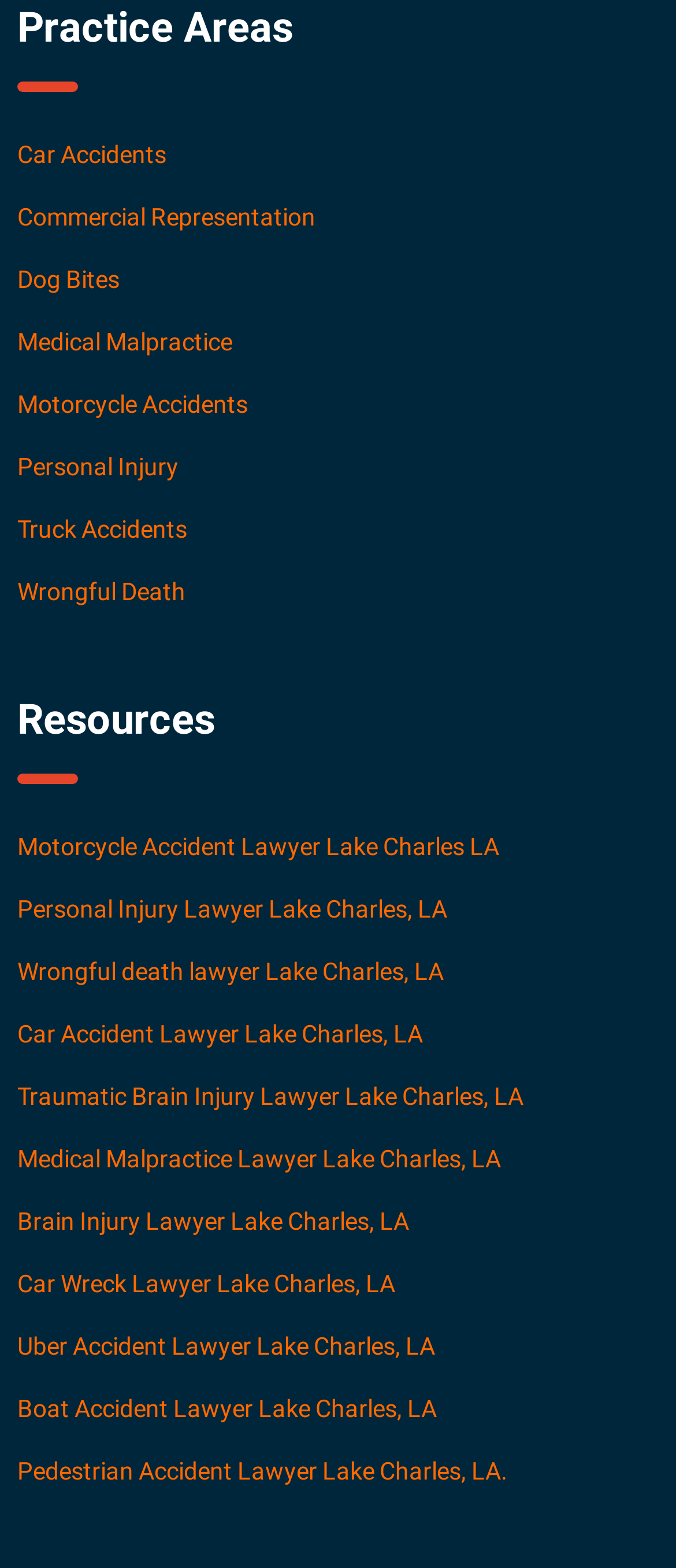Please find the bounding box coordinates of the clickable region needed to complete the following instruction: "Explore Wrongful Death Lawyer Lake Charles, LA". The bounding box coordinates must consist of four float numbers between 0 and 1, i.e., [left, top, right, bottom].

[0.026, 0.61, 0.656, 0.628]